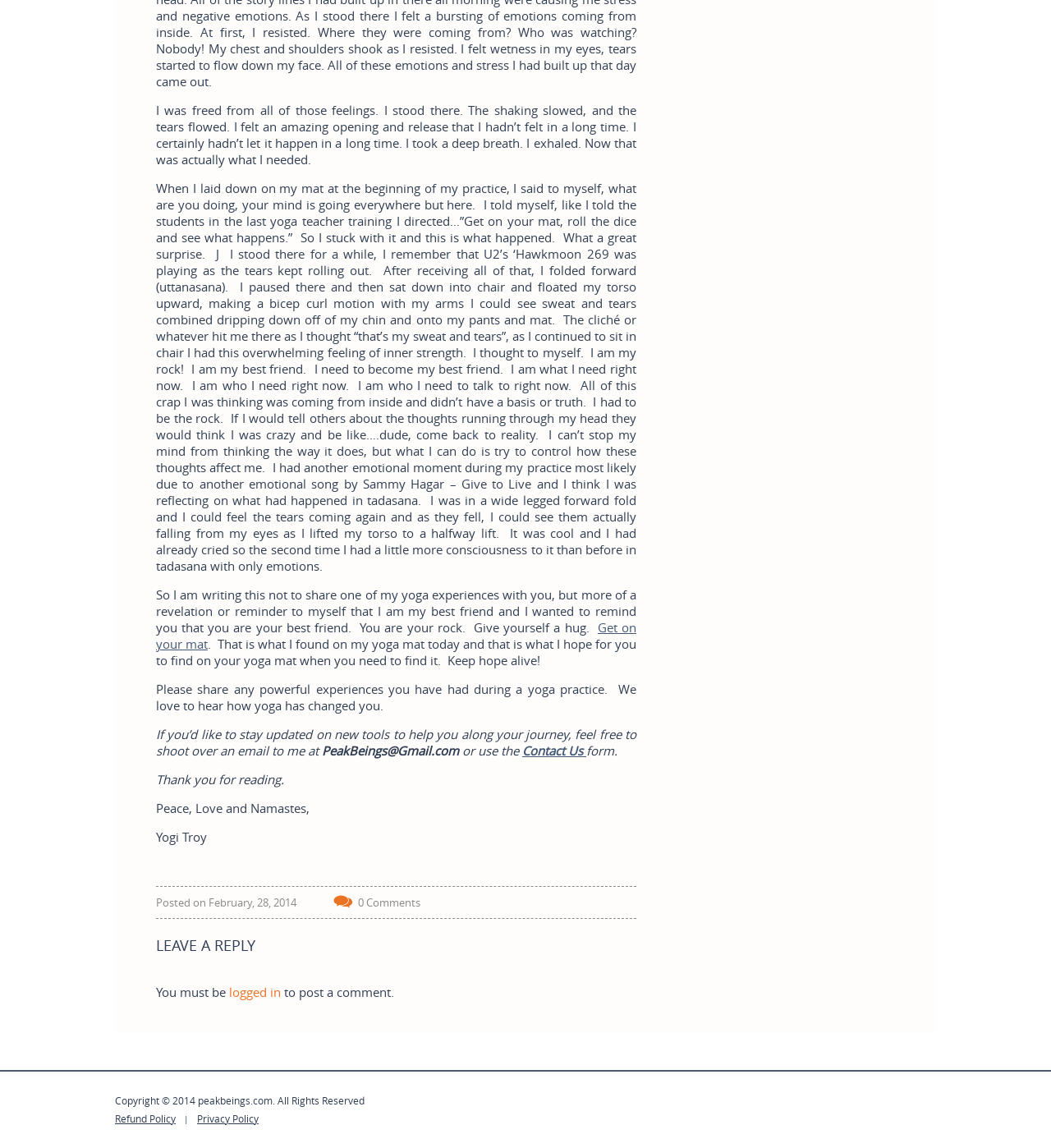Predict the bounding box coordinates of the UI element that matches this description: "Get on your mat". The coordinates should be in the format [left, top, right, bottom] with each value between 0 and 1.

[0.148, 0.539, 0.605, 0.568]